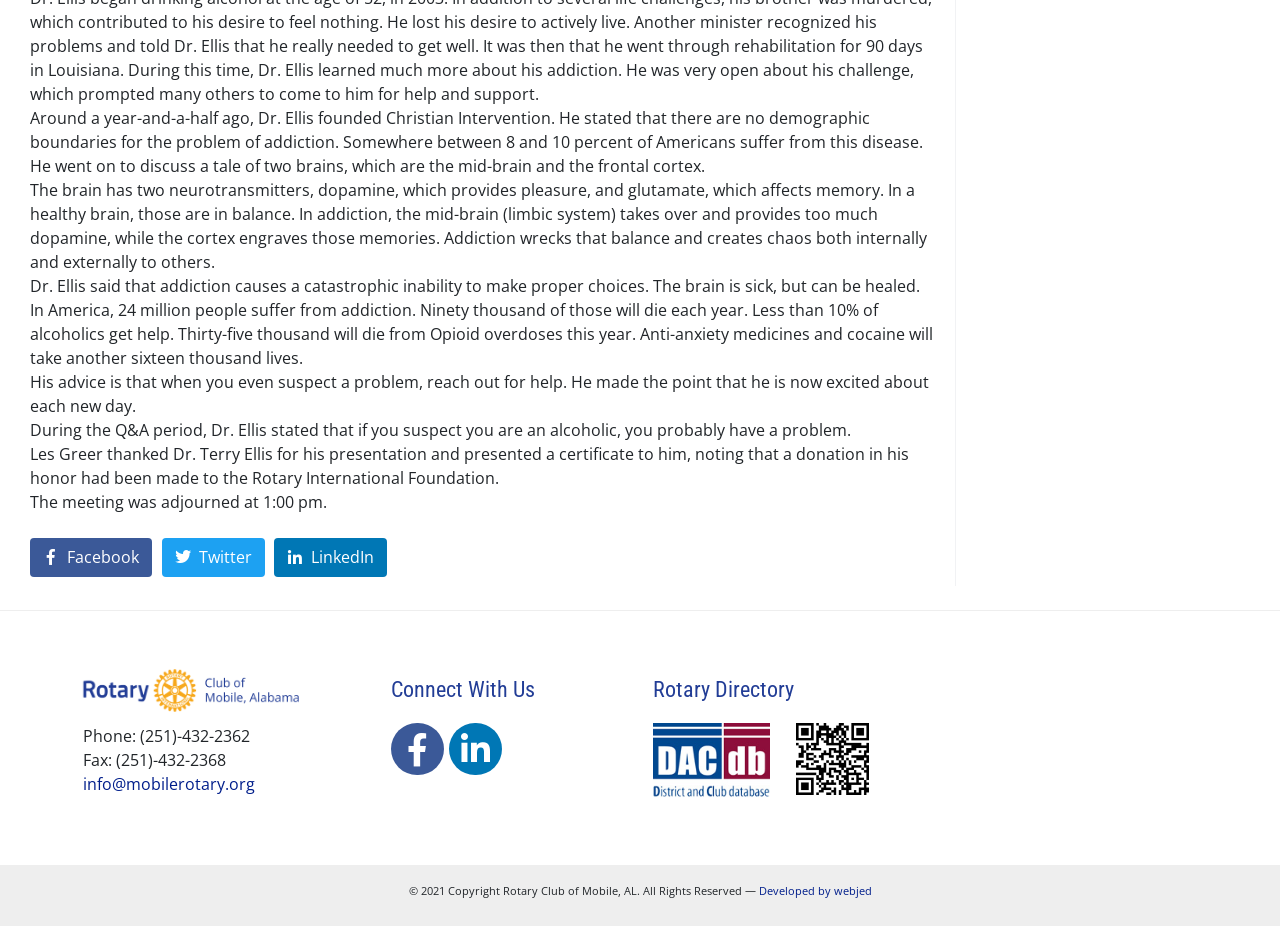Bounding box coordinates are given in the format (top-left x, top-left y, bottom-right x, bottom-right y). All values should be floating point numbers between 0 and 1. Provide the bounding box coordinate for the UI element described as: tax on nonprofit transportation benefits

None